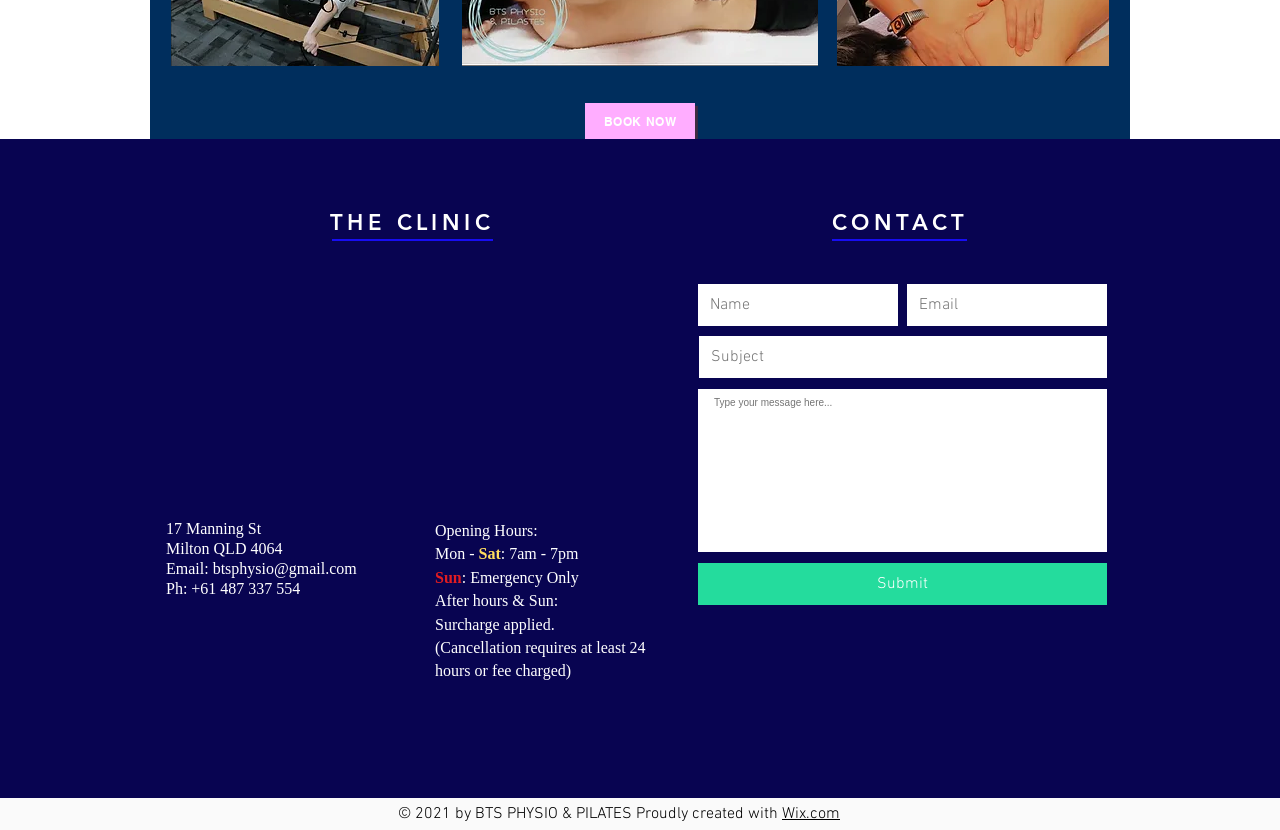Can I book an appointment online?
Can you provide an in-depth and detailed response to the question?

I found a link labeled 'Book now' on the webpage, which suggests that I can book an appointment online. This link is prominently displayed near the top of the page, indicating that online booking is a key feature of the clinic's website.